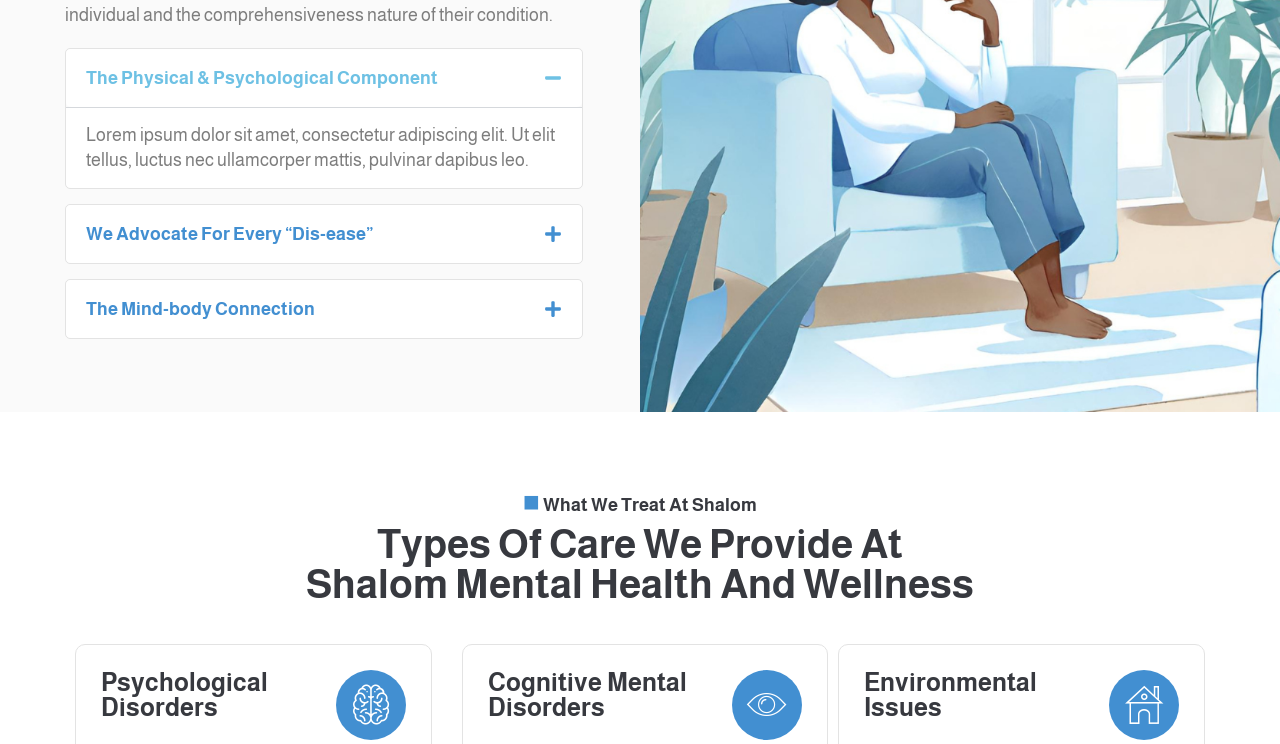Identify the bounding box coordinates of the specific part of the webpage to click to complete this instruction: "Click on 'The Physical & Psychological Component'".

[0.052, 0.066, 0.454, 0.144]